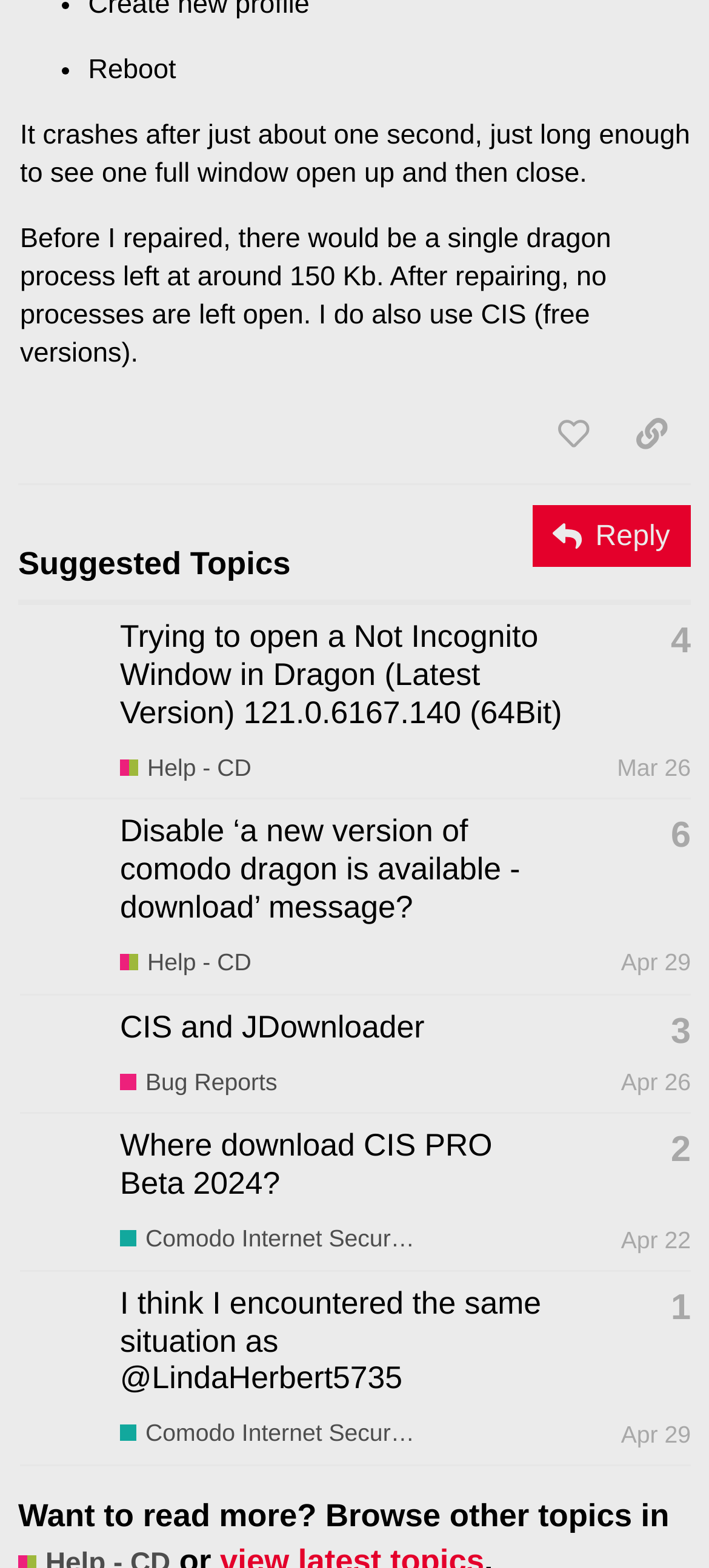Given the element description Help - CD, specify the bounding box coordinates of the corresponding UI element in the format (top-left x, top-left y, bottom-right x, bottom-right y). All values must be between 0 and 1.

[0.169, 0.604, 0.355, 0.625]